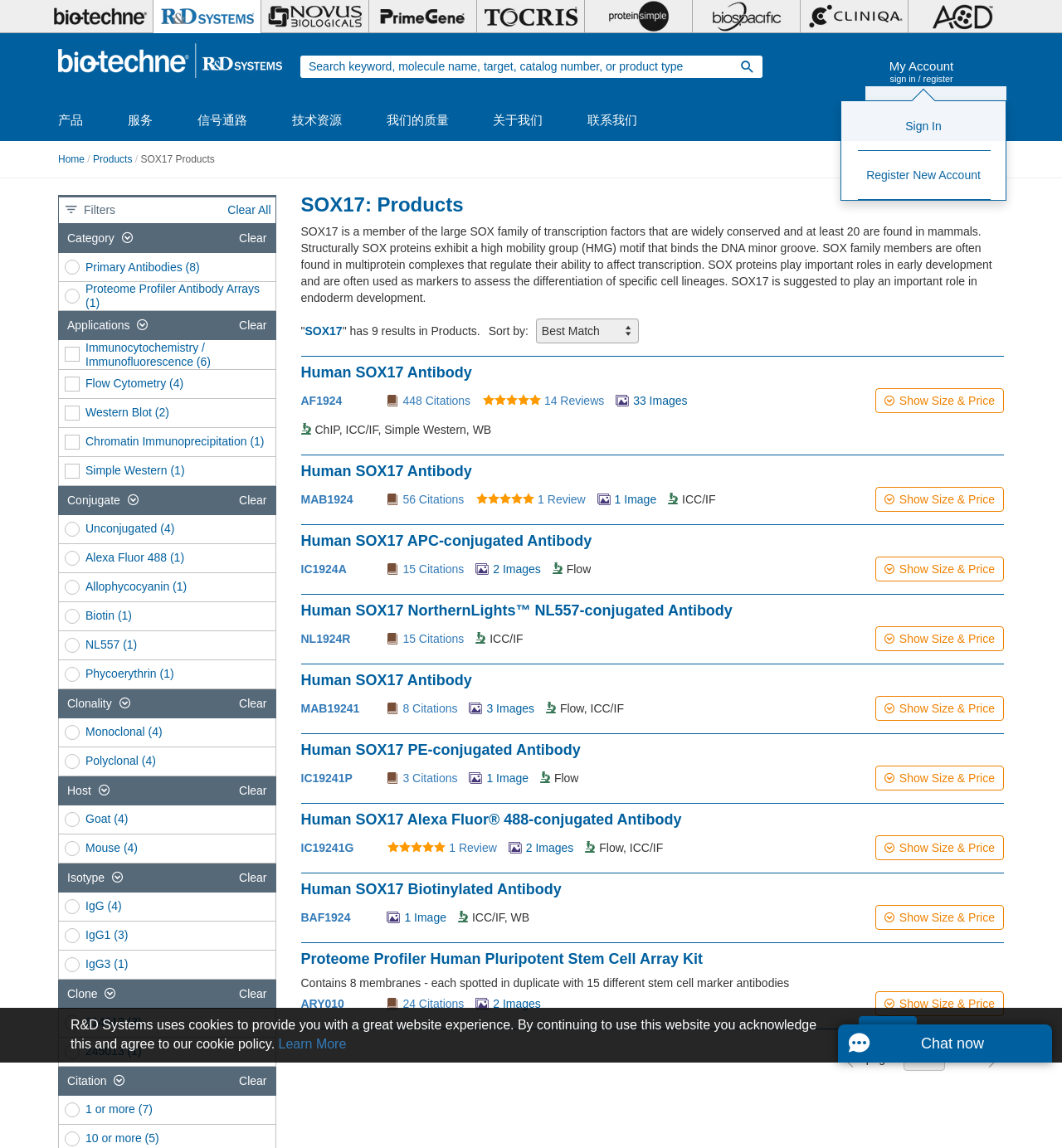Predict the bounding box of the UI element that fits this description: "Home".

[0.055, 0.133, 0.08, 0.143]